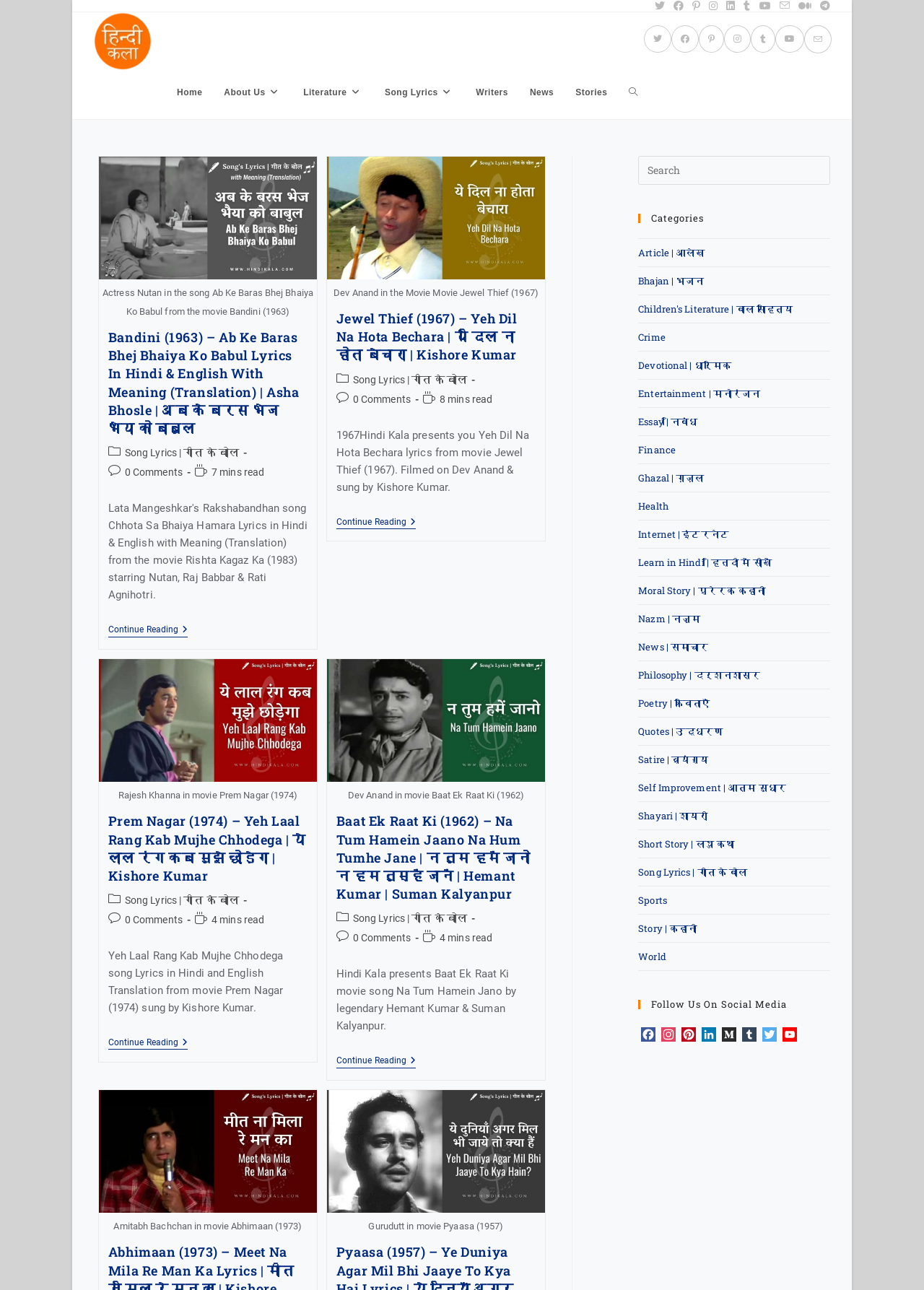Identify the bounding box coordinates for the region of the element that should be clicked to carry out the instruction: "Click on the Hindi Kala logo". The bounding box coordinates should be four float numbers between 0 and 1, i.e., [left, top, right, bottom].

[0.102, 0.026, 0.164, 0.036]